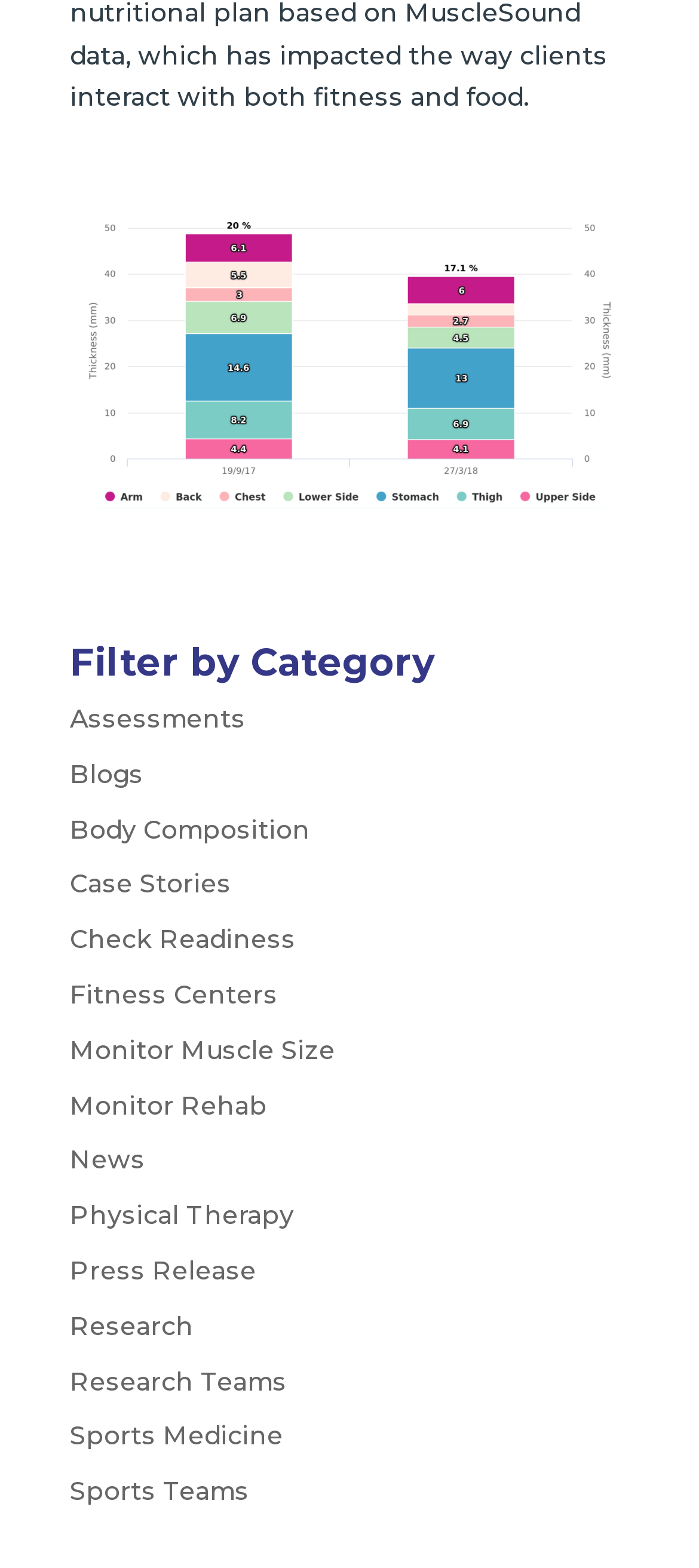Locate the bounding box coordinates of the clickable element to fulfill the following instruction: "Filter by Assessments". Provide the coordinates as four float numbers between 0 and 1 in the format [left, top, right, bottom].

[0.1, 0.448, 0.351, 0.469]